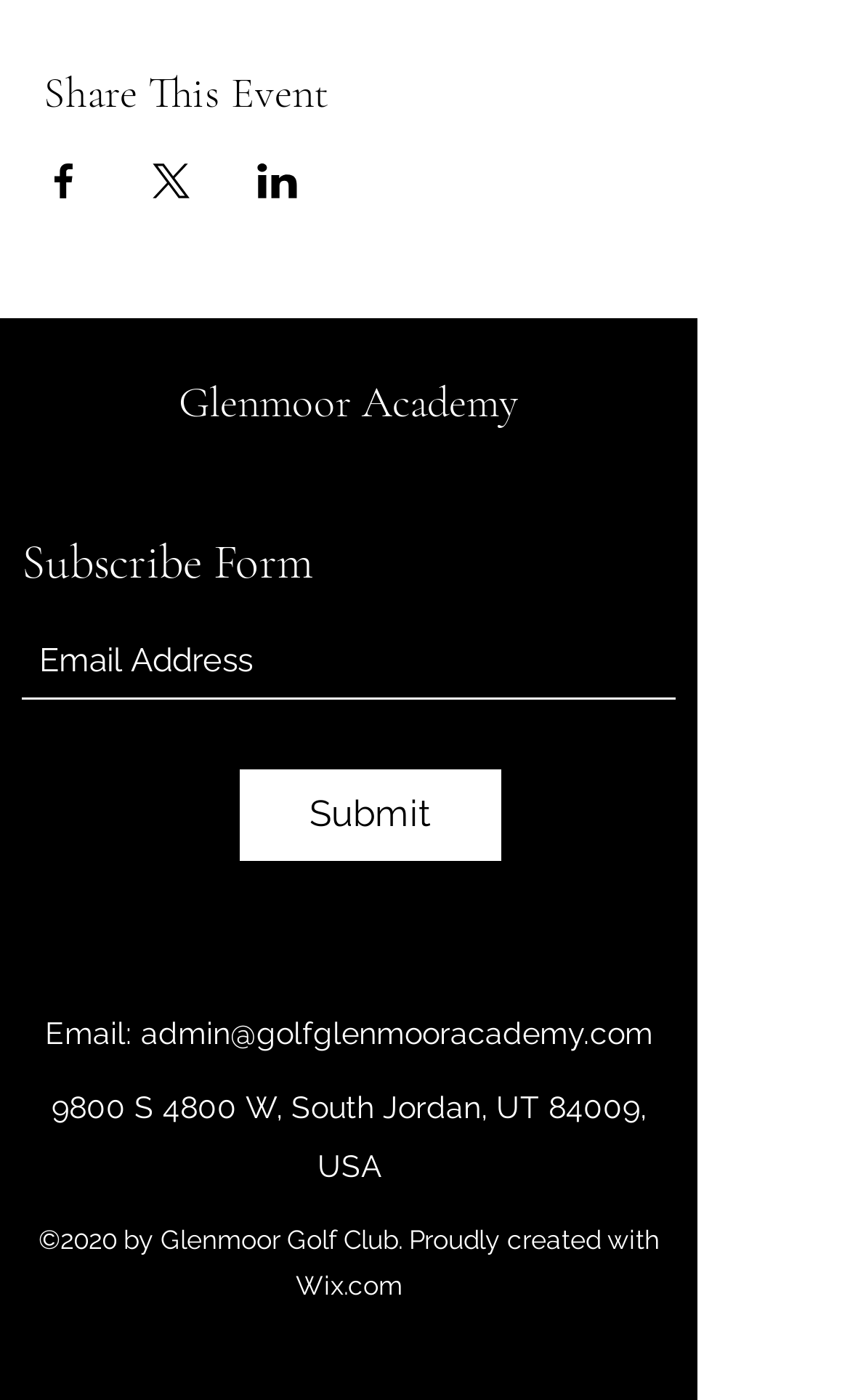Find the bounding box coordinates for the UI element that matches this description: "Submit".

[0.282, 0.55, 0.59, 0.615]